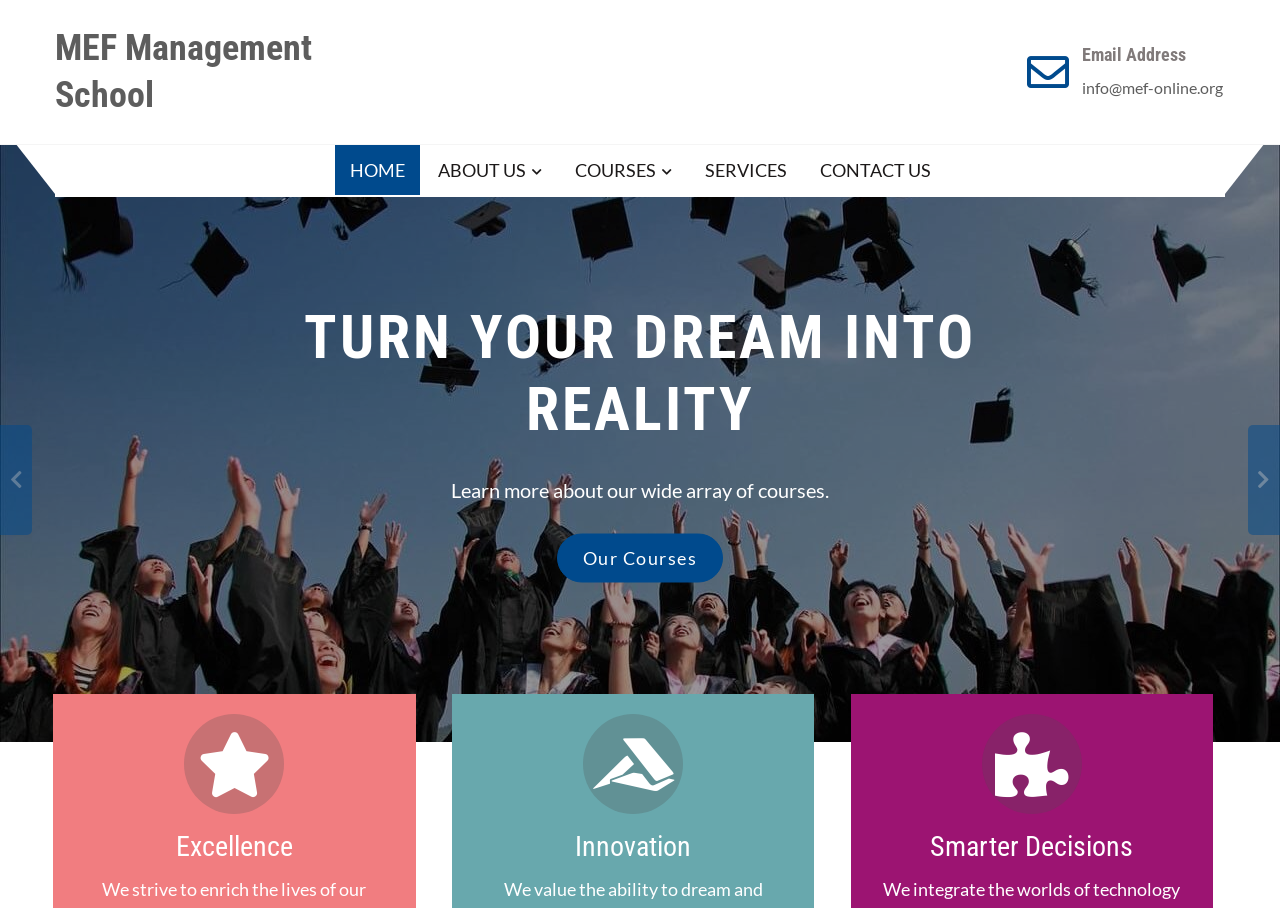Provide the bounding box coordinates, formatted as (top-left x, top-left y, bottom-right x, bottom-right y), with all values being floating point numbers between 0 and 1. Identify the bounding box of the UI element that matches the description: HOME

[0.261, 0.159, 0.328, 0.214]